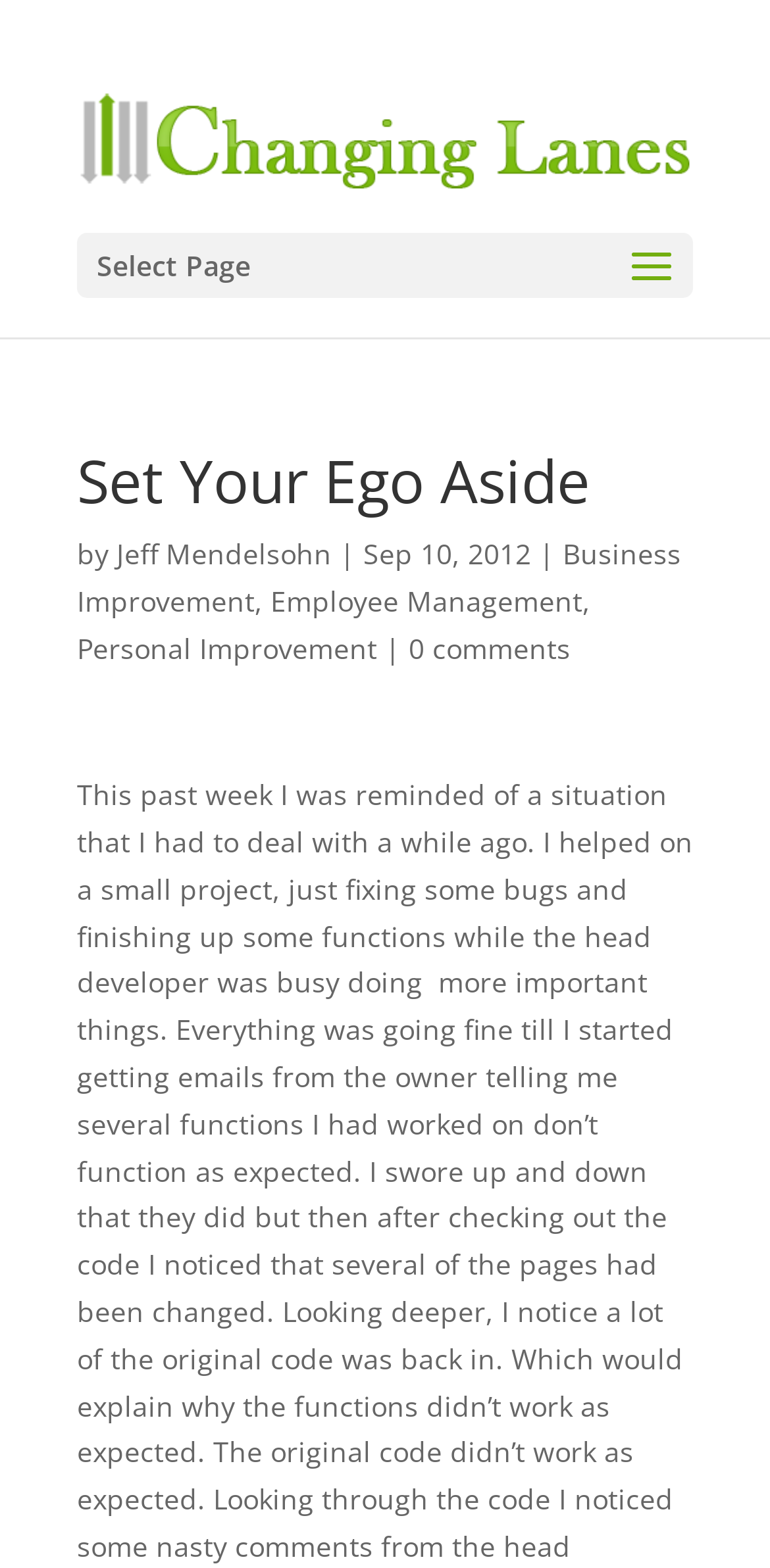Respond to the following question with a brief word or phrase:
What are the categories of improvement?

Business, Employee, Personal